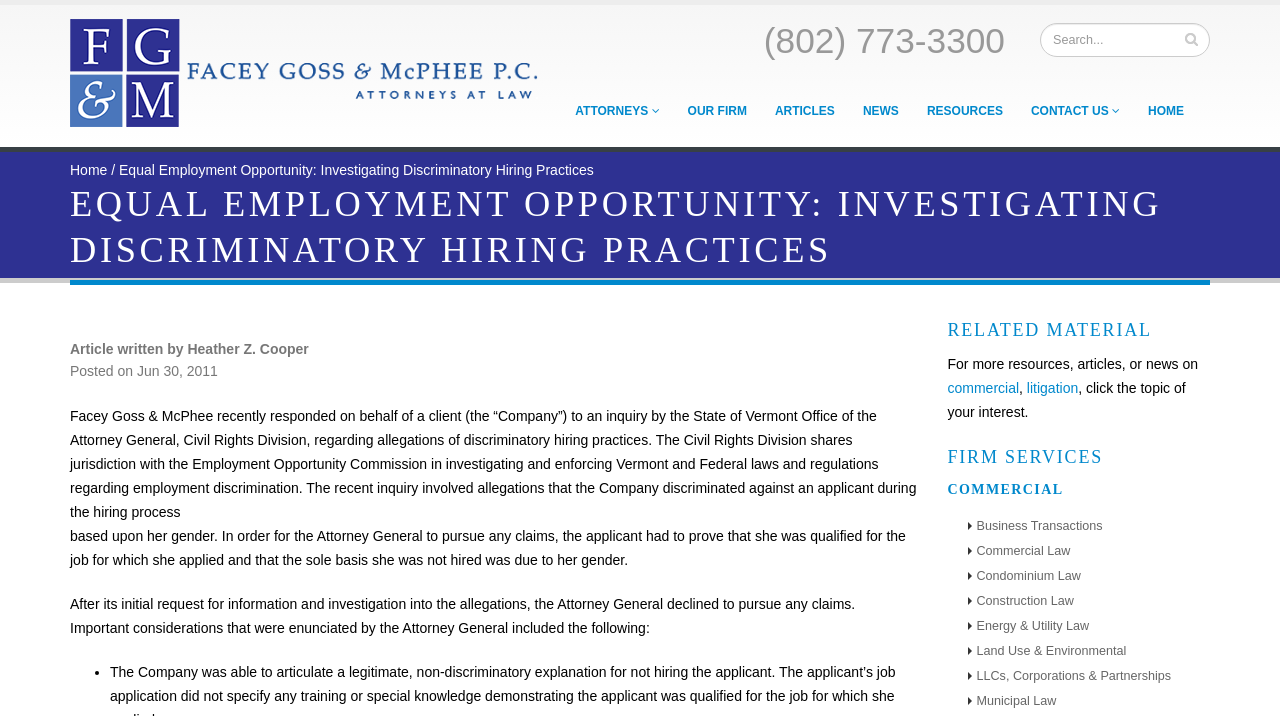What is the name of the law firm?
Use the screenshot to answer the question with a single word or phrase.

Facey, Goss, & McPhee, P.C.